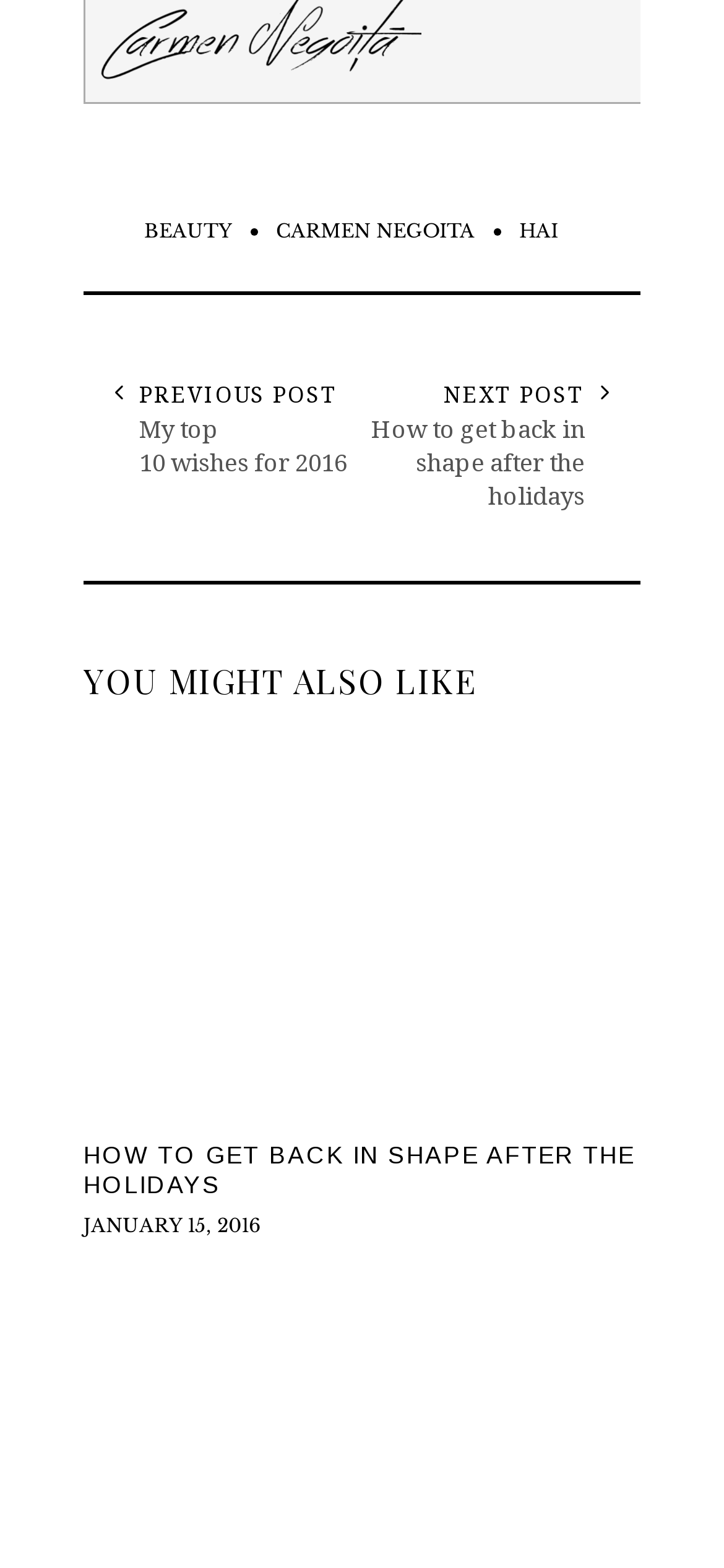Determine the bounding box coordinates of the clickable region to follow the instruction: "Click on BEAUTY".

[0.199, 0.134, 0.35, 0.163]